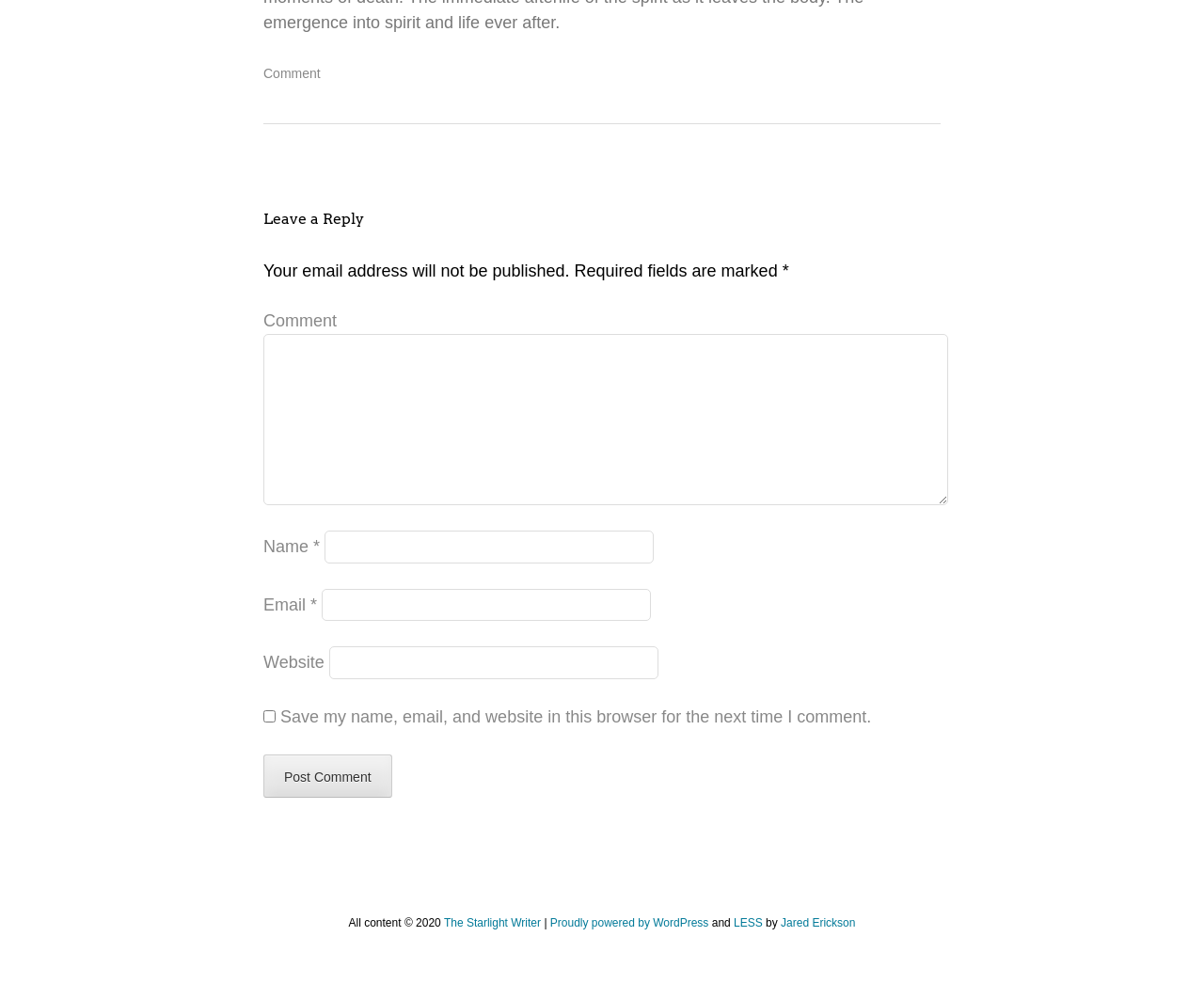Given the element description: "parent_node: Email * aria-describedby="email-notes" name="email"", predict the bounding box coordinates of this UI element. The coordinates must be four float numbers between 0 and 1, given as [left, top, right, bottom].

[0.267, 0.596, 0.541, 0.629]